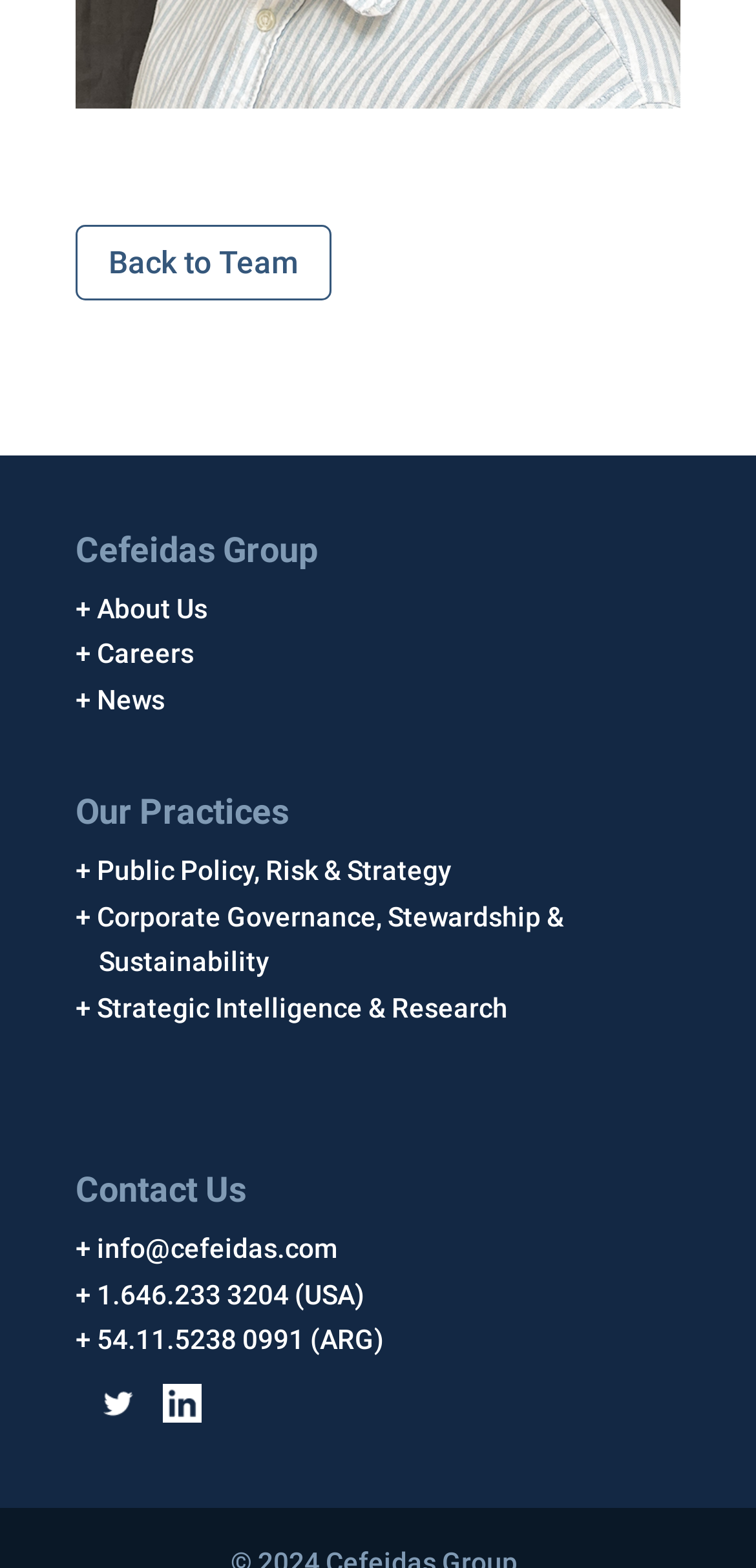Determine the bounding box coordinates of the section I need to click to execute the following instruction: "Go back to Team". Provide the coordinates as four float numbers between 0 and 1, i.e., [left, top, right, bottom].

[0.1, 0.143, 0.438, 0.191]